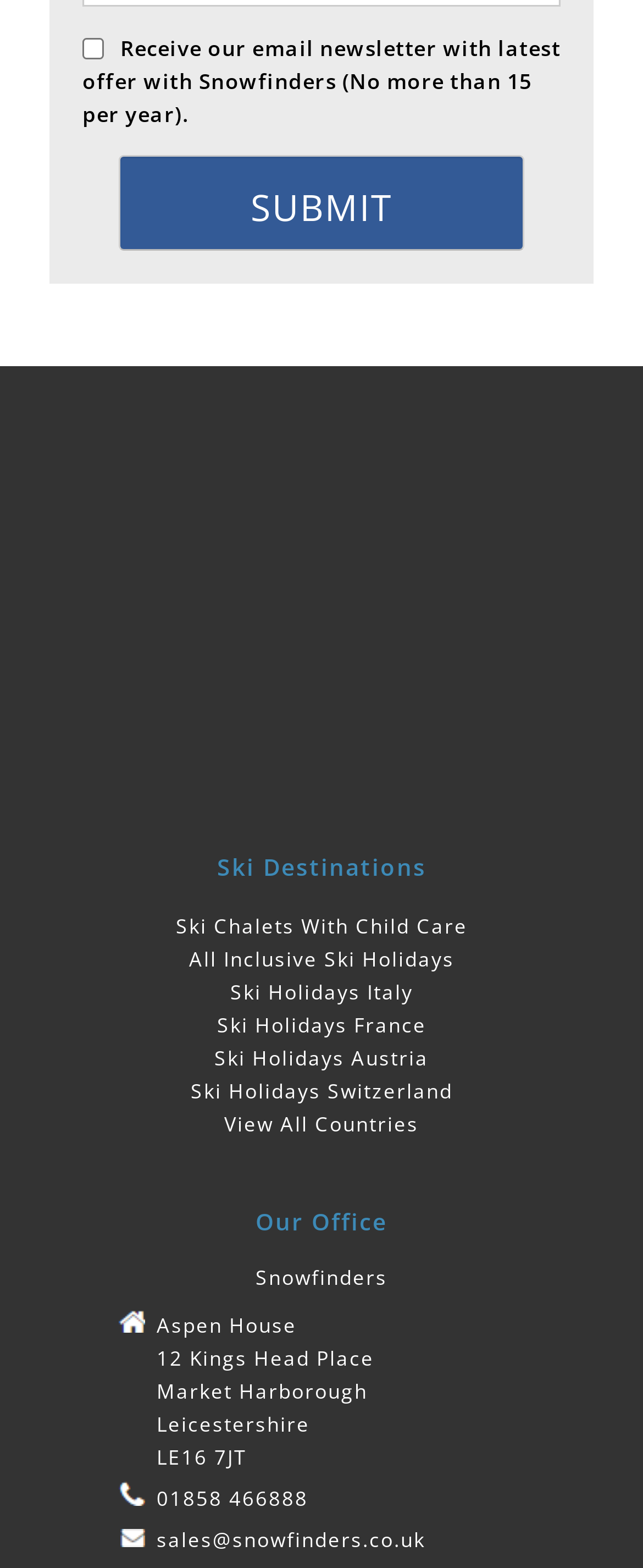Provide a short, one-word or phrase answer to the question below:
What is the email address?

sales@snowfinders.co.uk